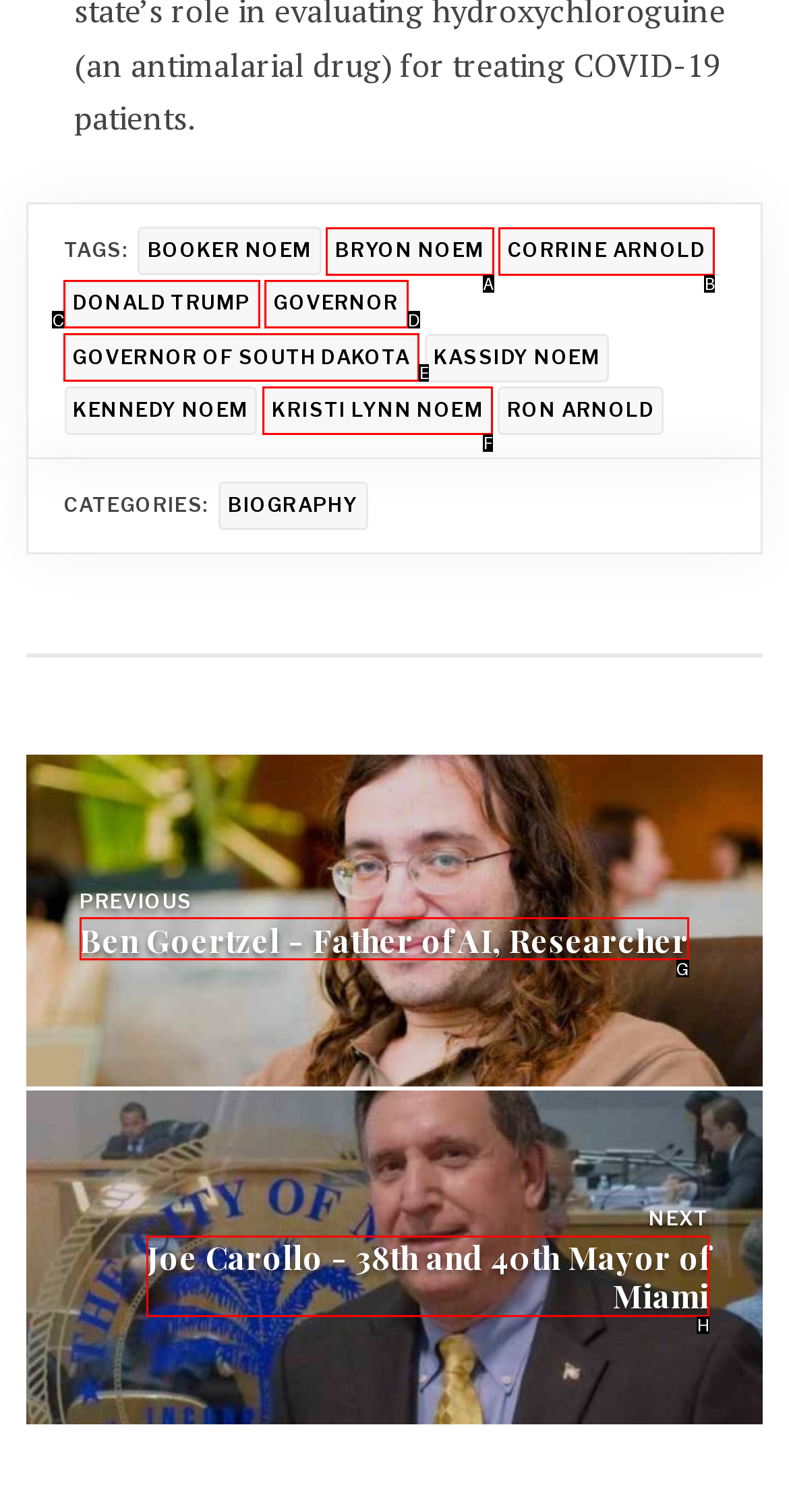Which HTML element should be clicked to complete the following task: View the post of Ben Goertzel - Father of AI, Researcher?
Answer with the letter corresponding to the correct choice.

G